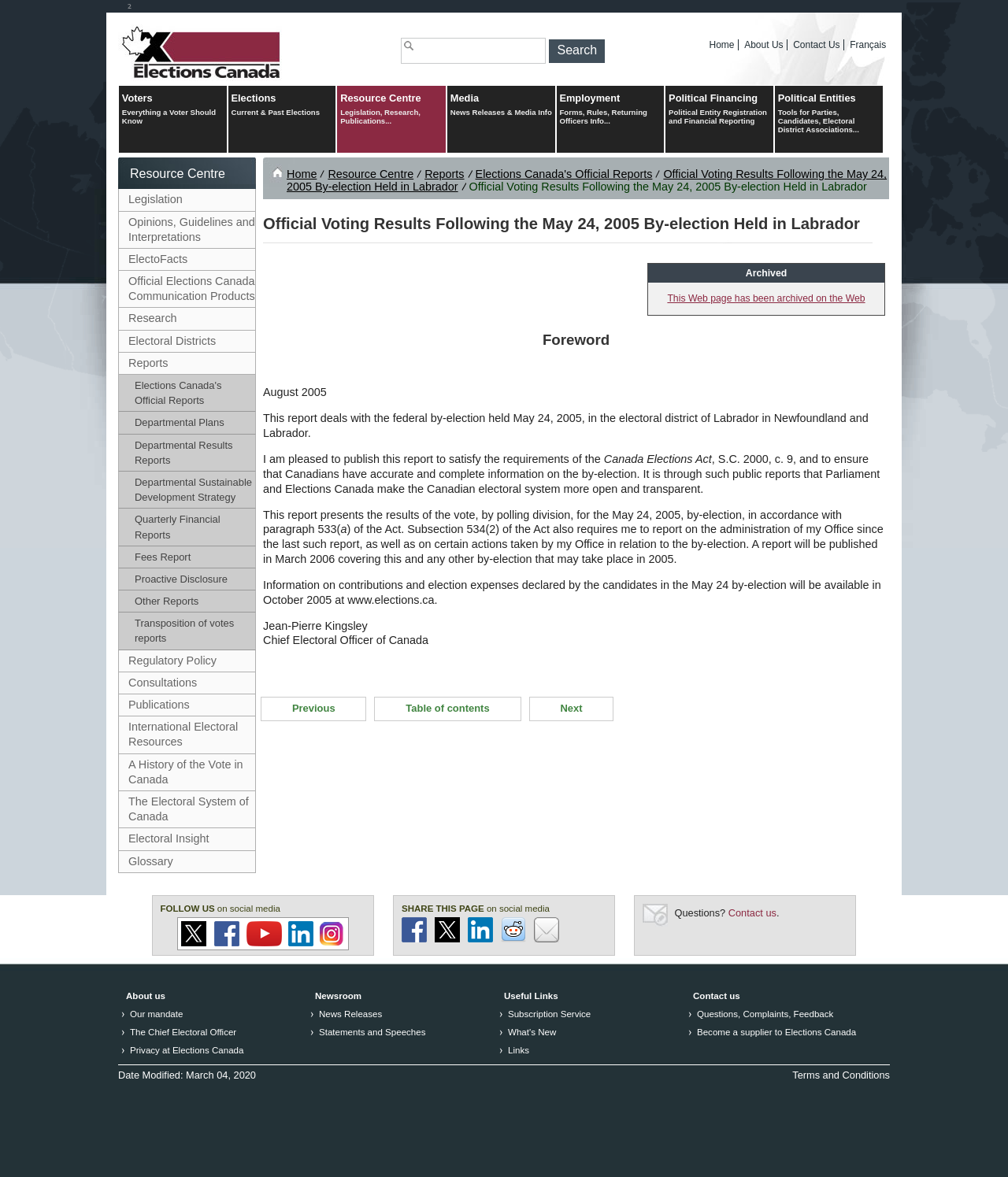How can users share this page?
Can you provide a detailed and comprehensive answer to the question?

I determined the answer by looking at the section 'SHARE THIS PAGE on social media' which provides links to share the page on Facebook, Twitter, LinkedIn, and Reddit, indicating that users can share this page on social media.